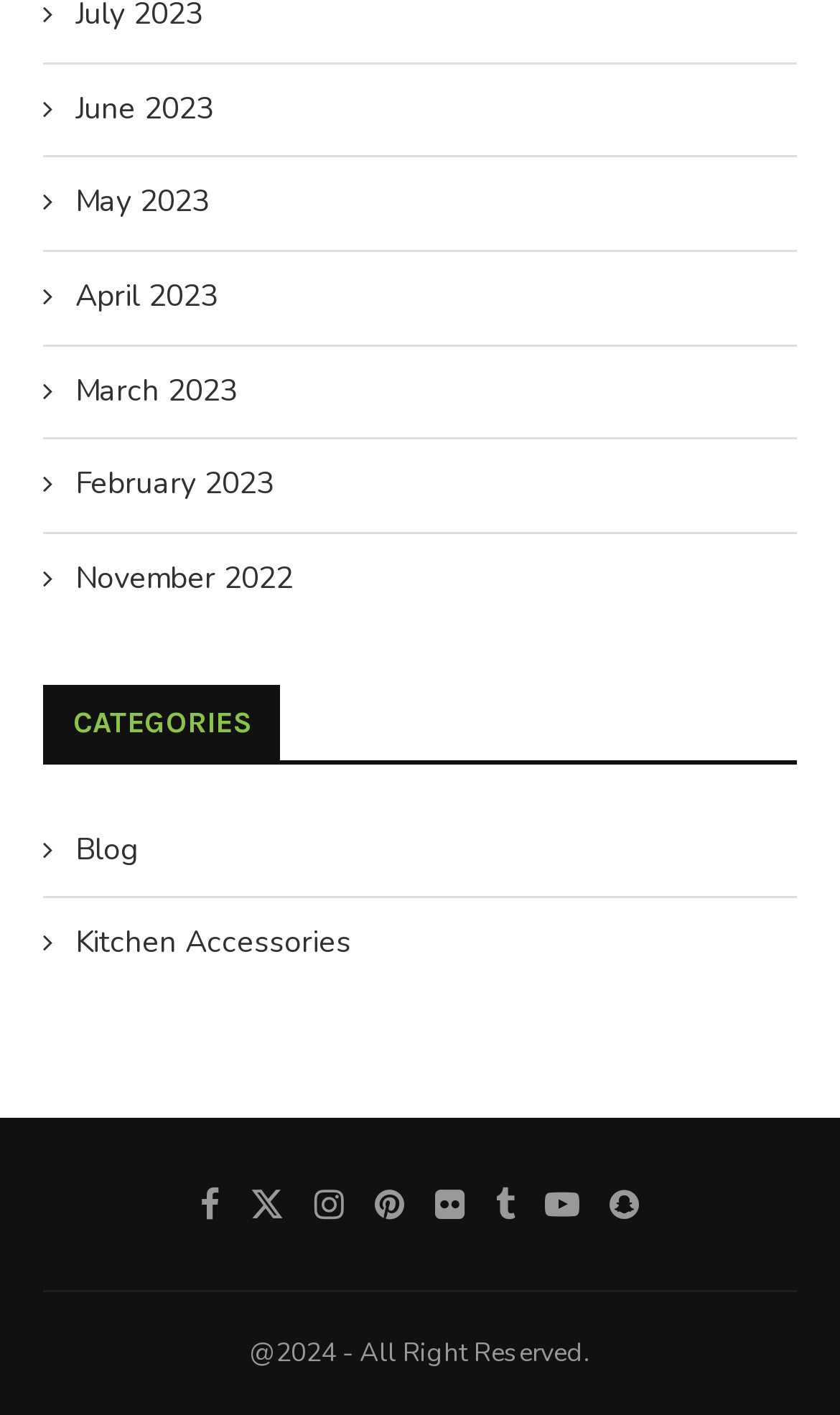How many social media links are available?
Refer to the image and give a detailed response to the question.

I counted the number of social media links at the bottom of the webpage, which are Facebook, Twitter, Instagram, Pinterest, Flickr, Tumblr, and Youtube, totaling 7 links.